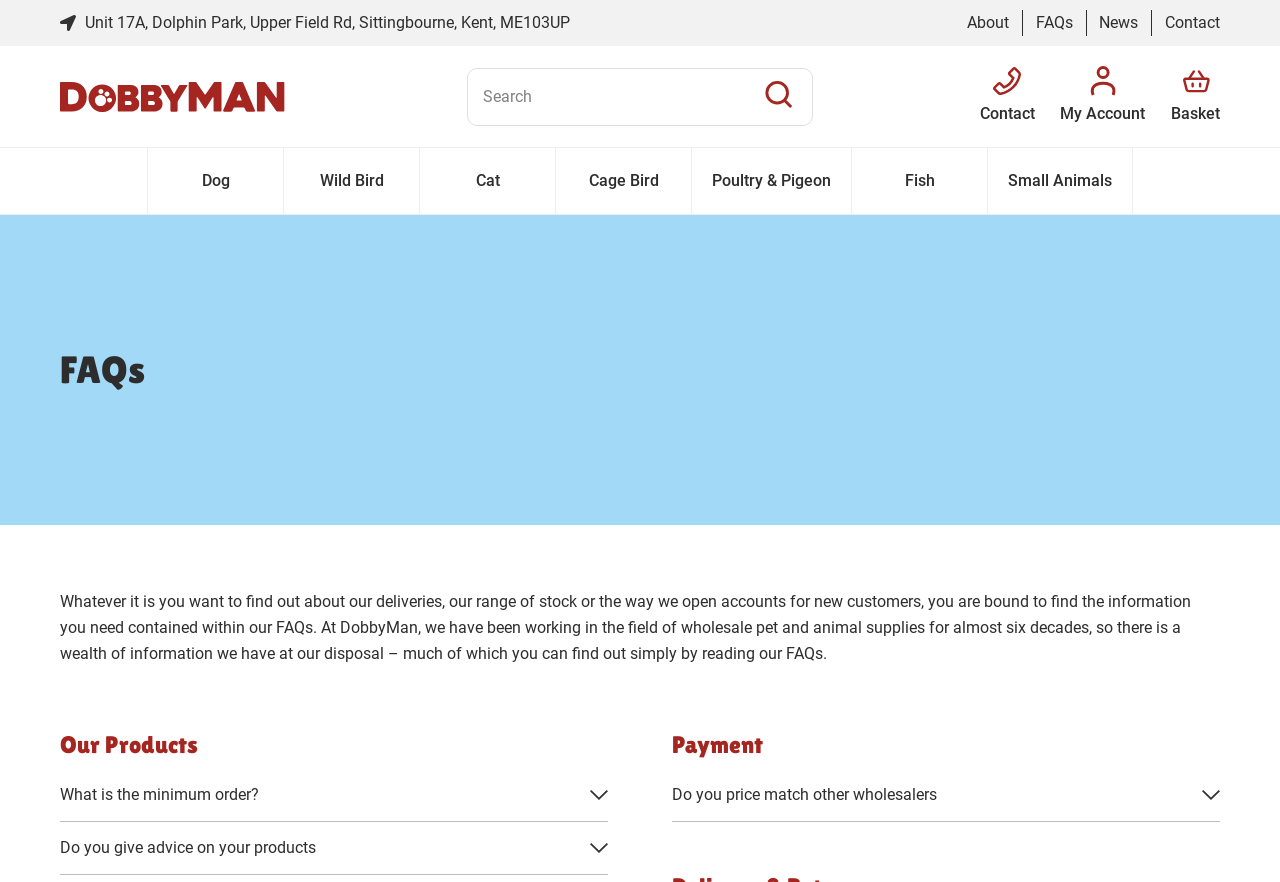What is the address of DobbyMan?
Please provide a single word or phrase answer based on the image.

Unit 17A, Dolphin Park, Upper Field Rd, Sittingbourne, Kent, ME103UP